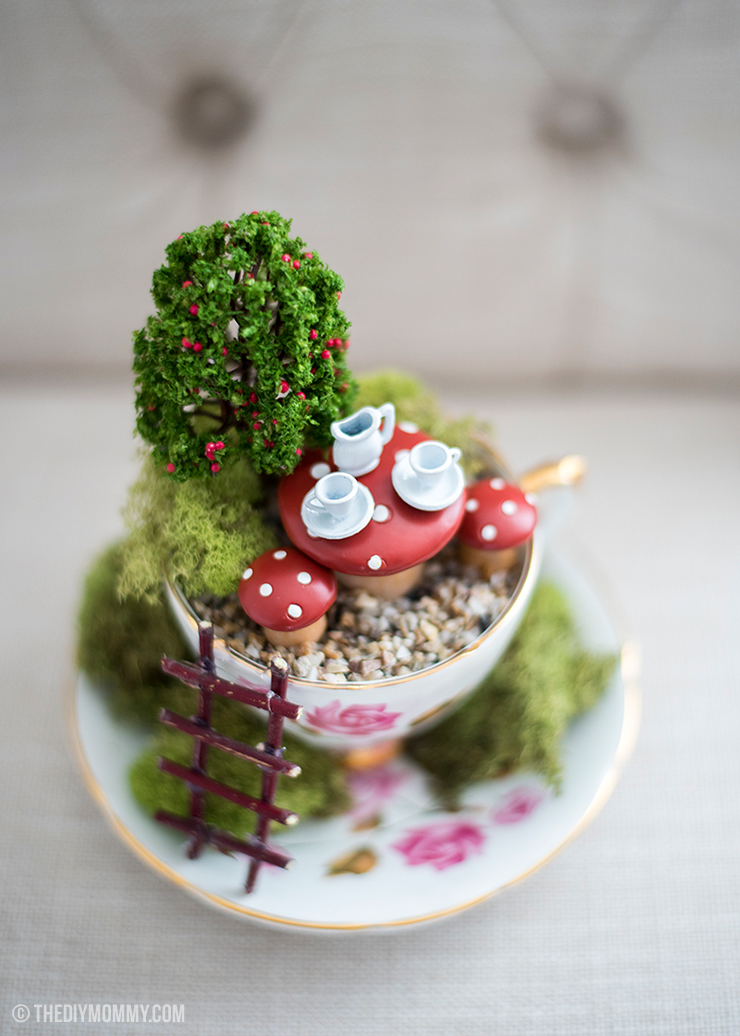What color are the berries on the bush?
Refer to the image and offer an in-depth and detailed answer to the question.

The caption describes the small, vibrant bush as being accented with pink berries, which adds a pop of color to the whimsical fairy garden.